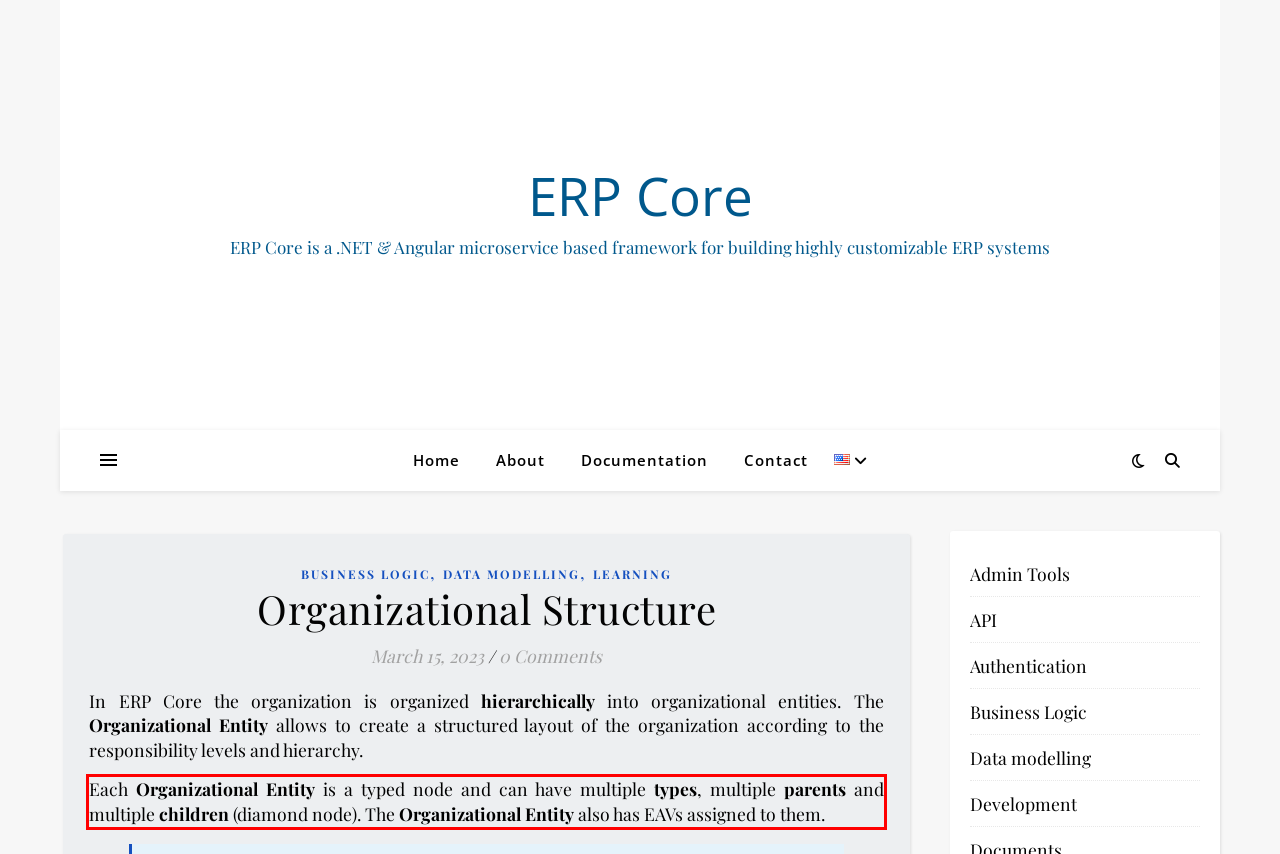Locate the red bounding box in the provided webpage screenshot and use OCR to determine the text content inside it.

Each Organizational Entity is a typed node and can have multiple types, multiple parents and multiple children (diamond node). The Organizational Entity also has EAVs assigned to them.